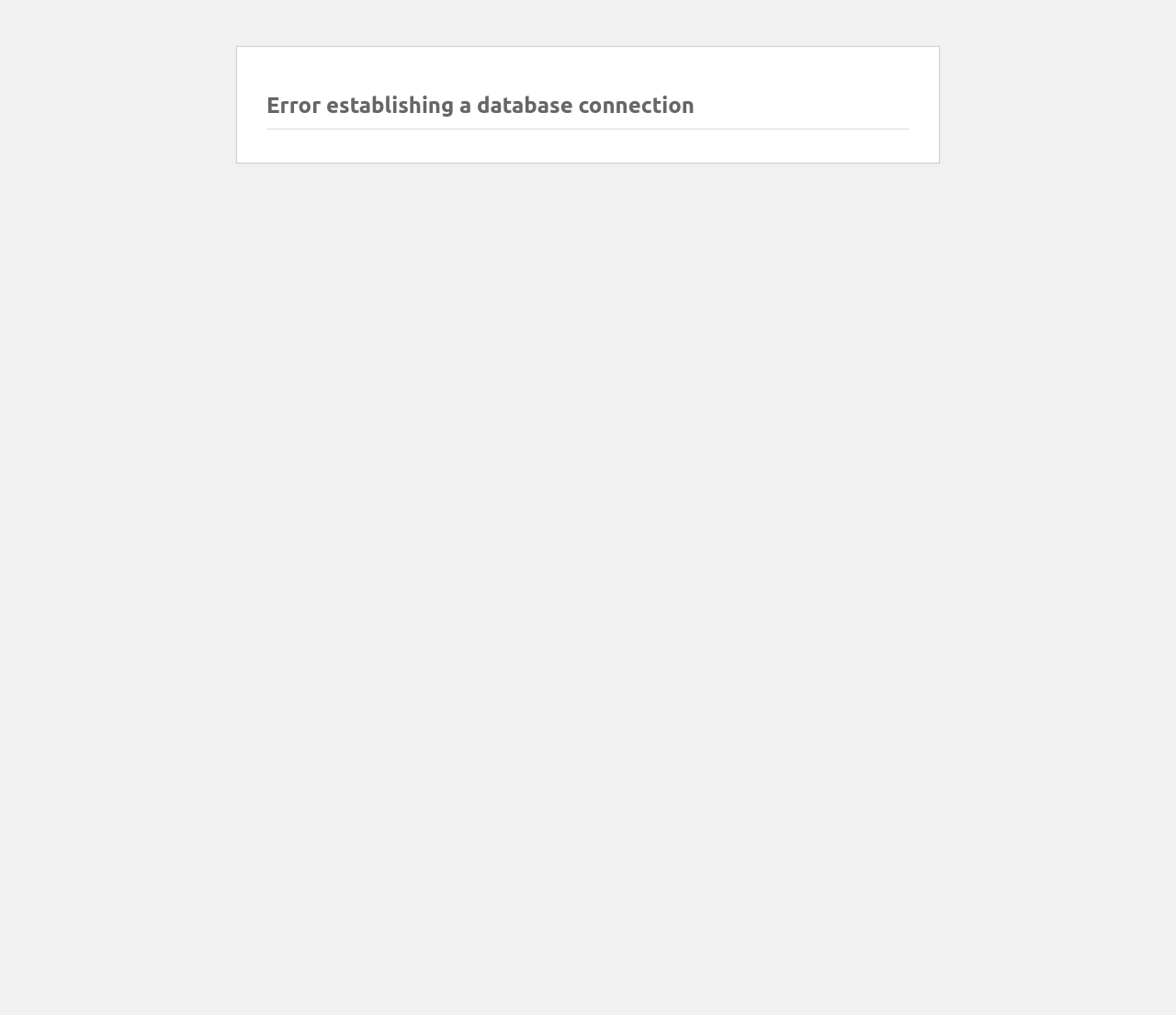Locate and extract the headline of this webpage.

Error establishing a database connection